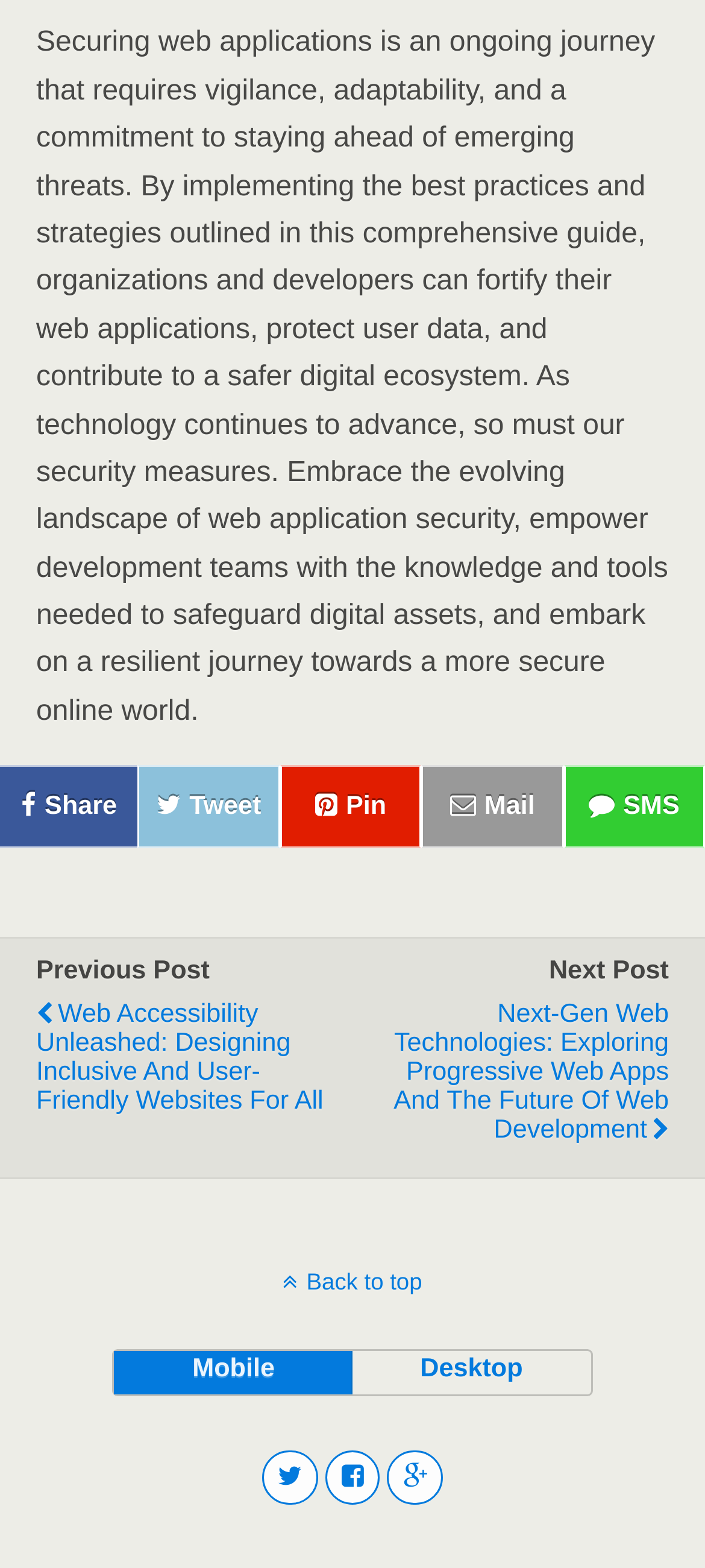Show the bounding box coordinates of the region that should be clicked to follow the instruction: "Go back to top."

[0.0, 0.808, 1.0, 0.825]